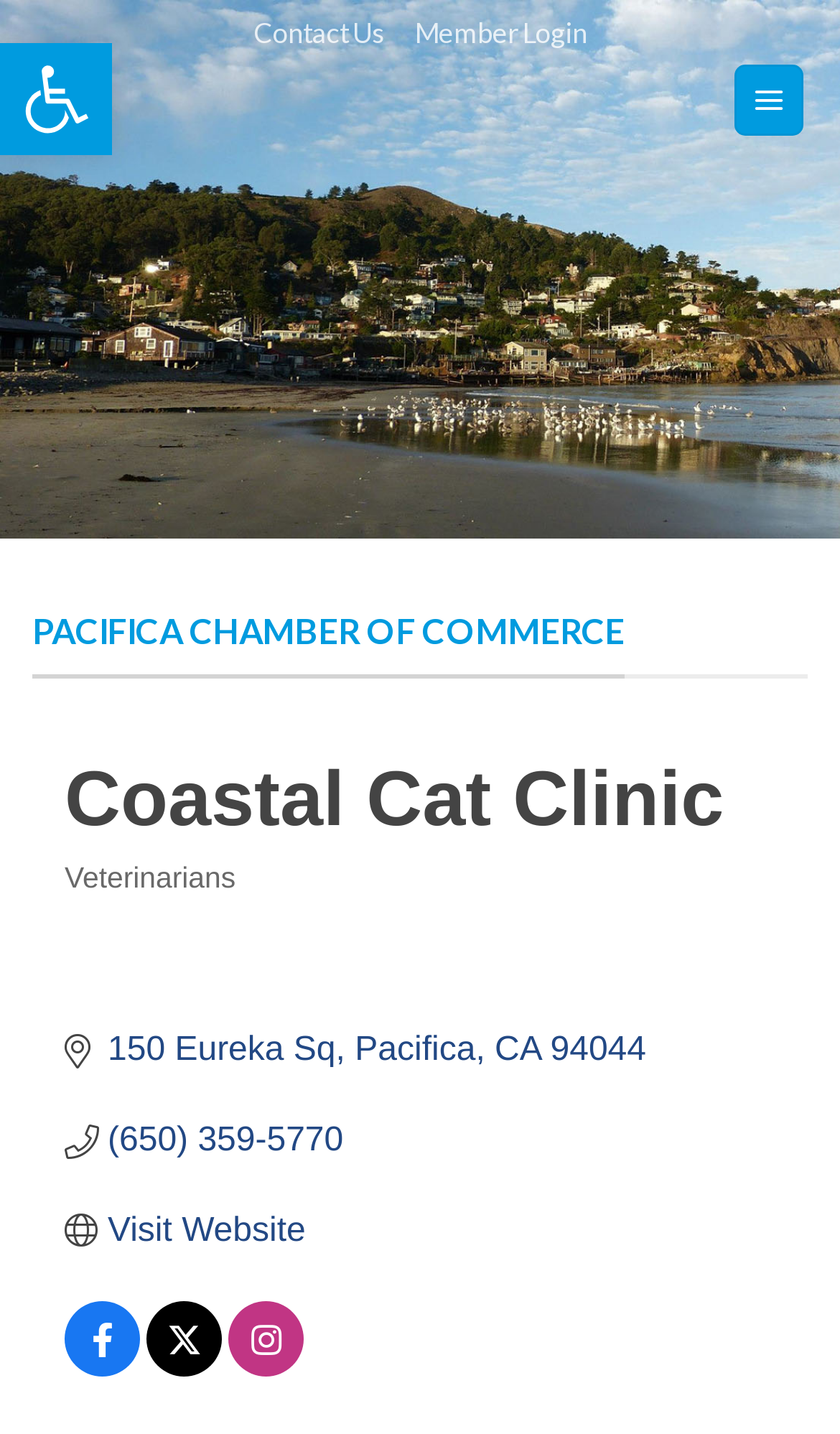Locate the bounding box coordinates of the clickable area to execute the instruction: "Call (650) 359-5770". Provide the coordinates as four float numbers between 0 and 1, represented as [left, top, right, bottom].

[0.128, 0.781, 0.409, 0.81]